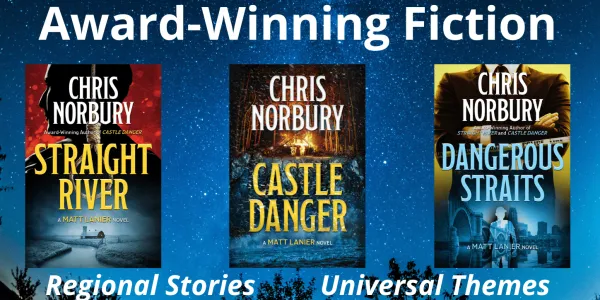What are the two tags below each cover?
Based on the image, answer the question with a single word or brief phrase.

Regional Stories and Universal Themes